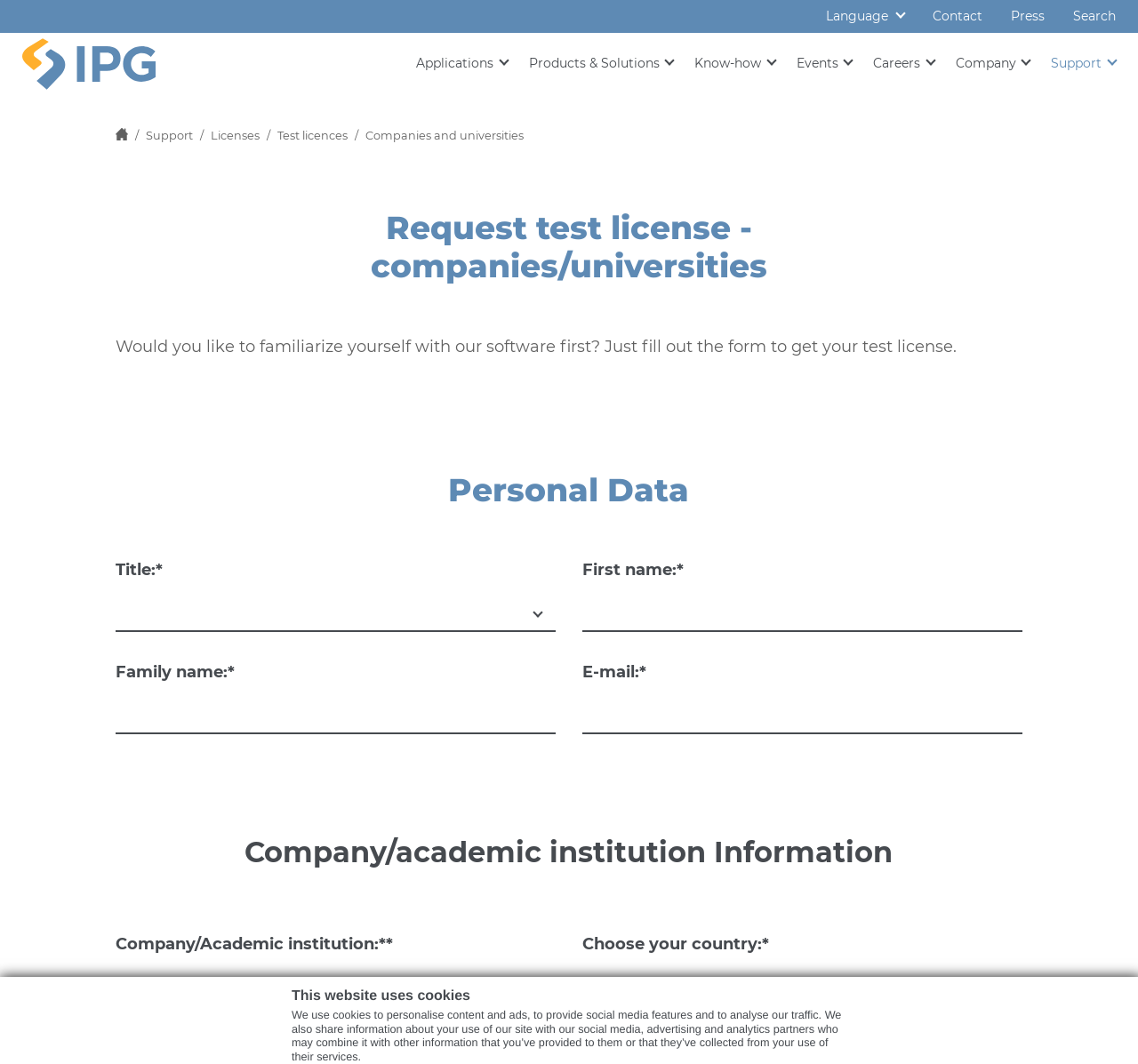Locate the bounding box coordinates of the area to click to fulfill this instruction: "Click the Request test license link". The bounding box should be presented as four float numbers between 0 and 1, in the order [left, top, right, bottom].

[0.102, 0.196, 0.898, 0.269]